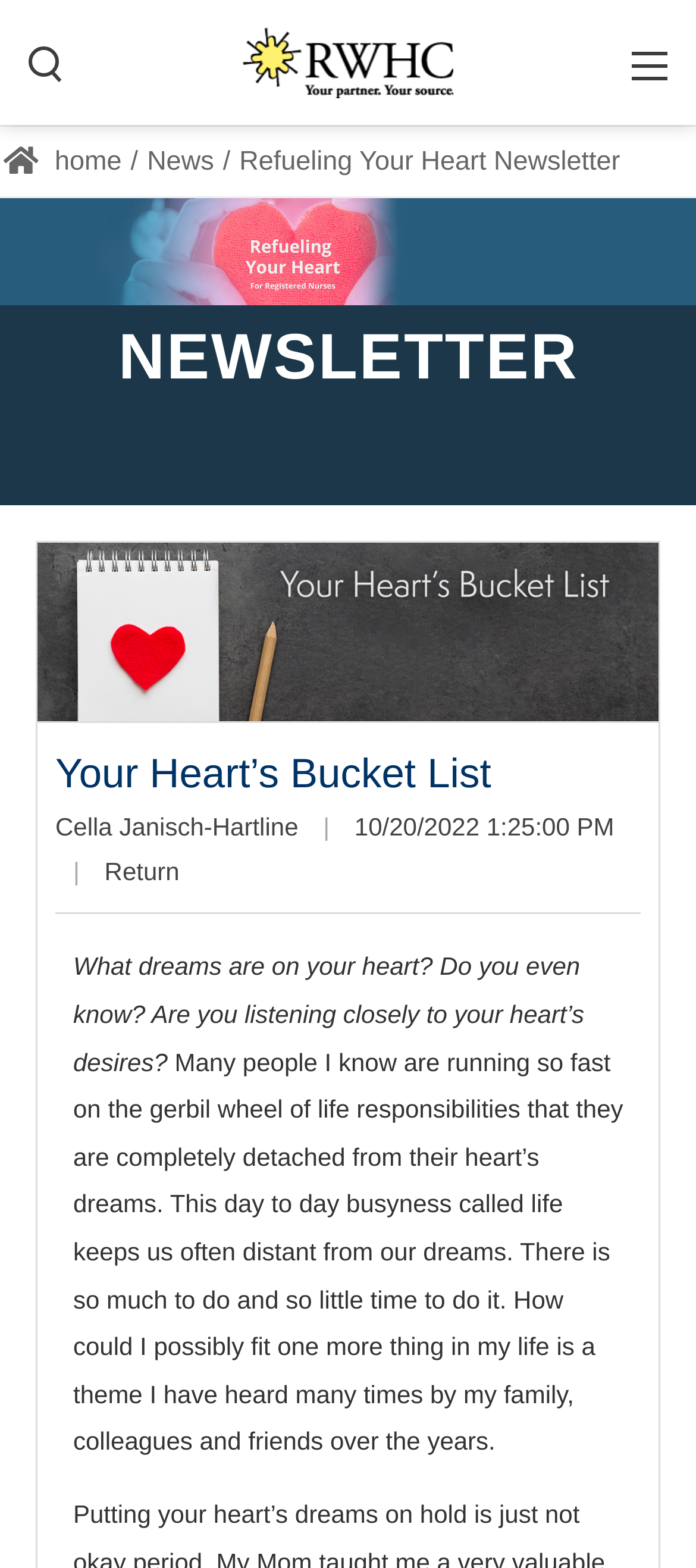Give the bounding box coordinates for this UI element: "home". The coordinates should be four float numbers between 0 and 1, arranged as [left, top, right, bottom].

[0.005, 0.093, 0.175, 0.113]